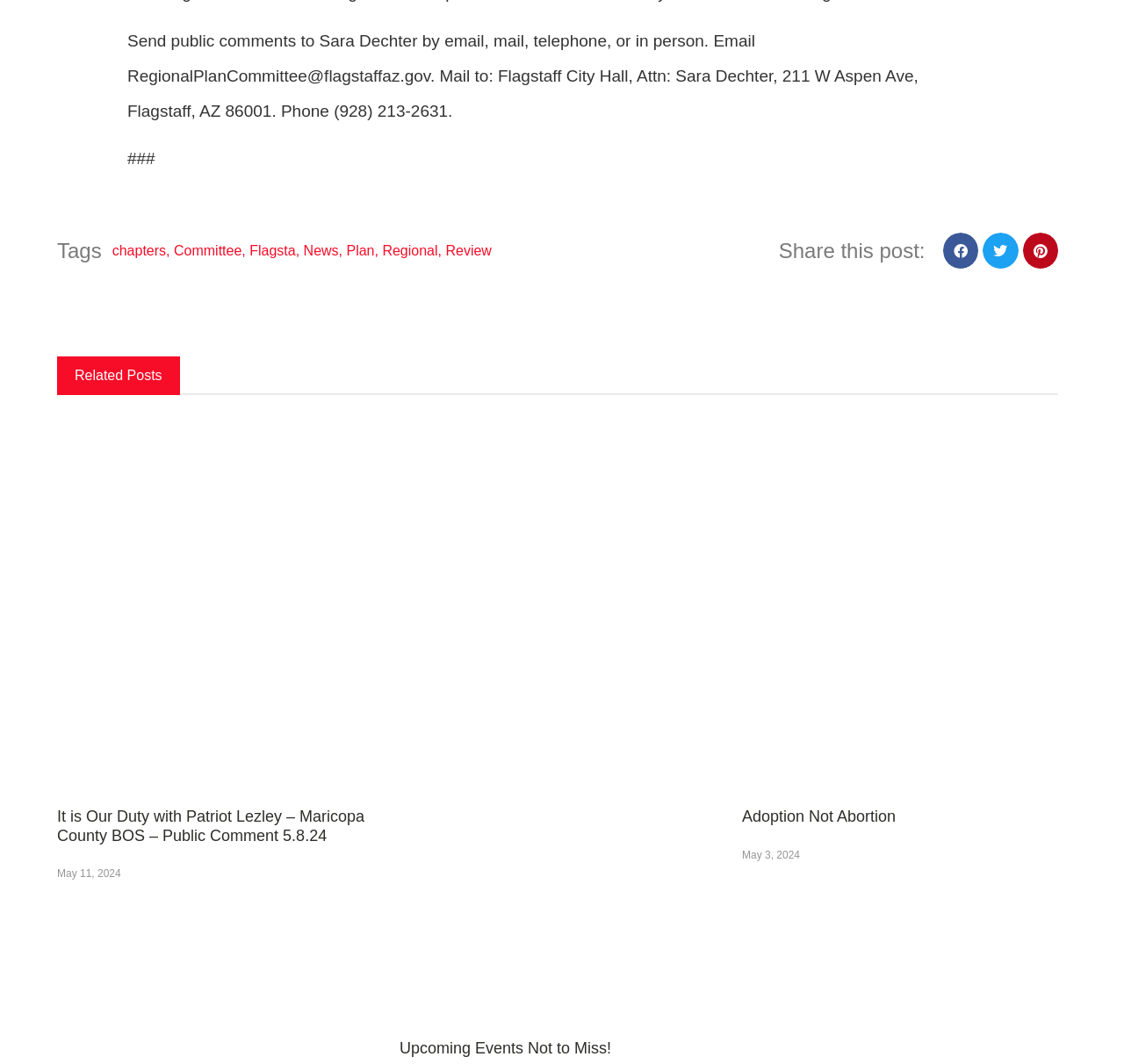Determine the bounding box coordinates of the element that should be clicked to execute the following command: "View chapters".

[0.1, 0.228, 0.148, 0.242]